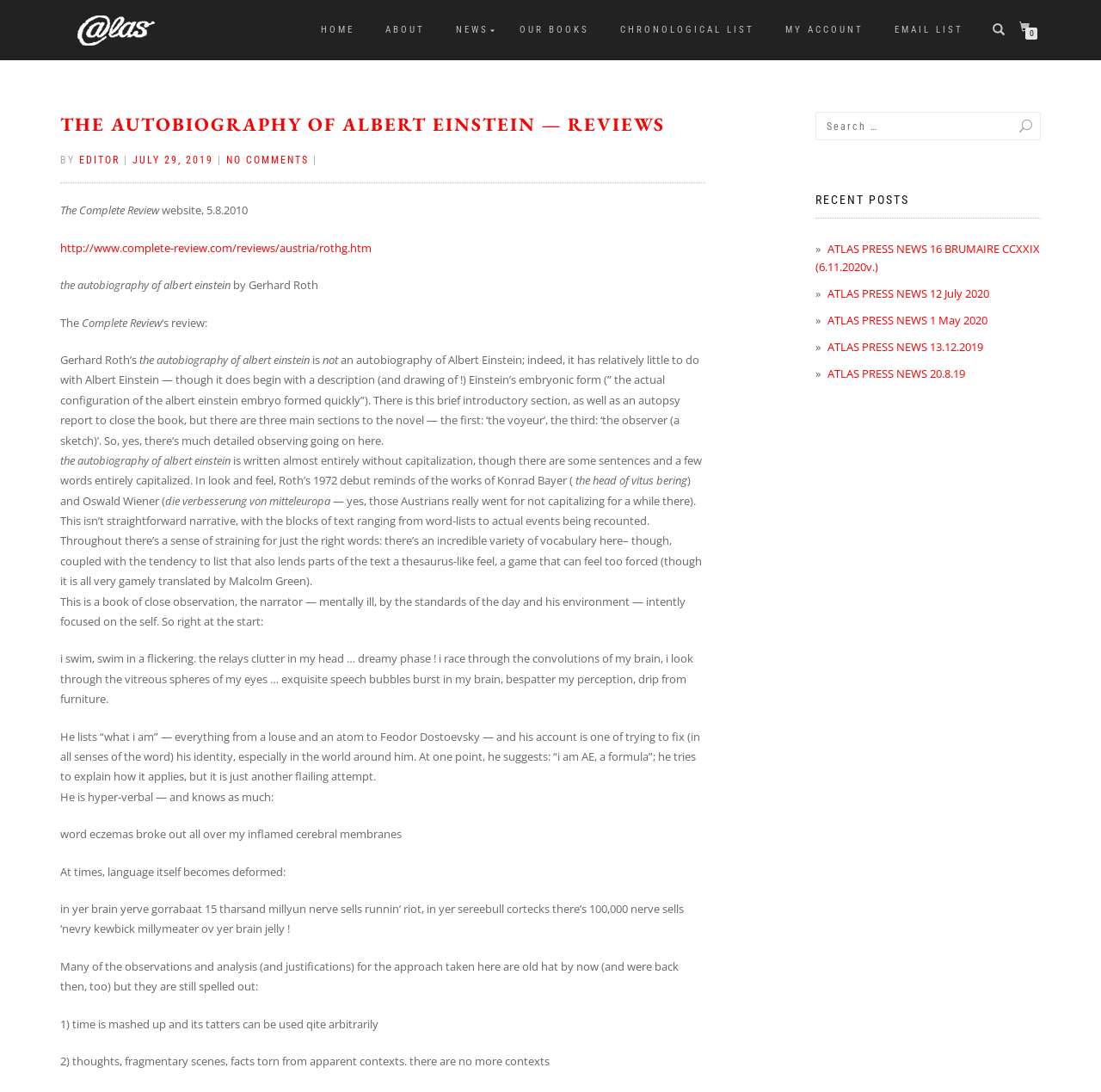Please determine the bounding box coordinates for the UI element described as: "name="s" placeholder="Search …"".

[0.74, 0.102, 0.945, 0.128]